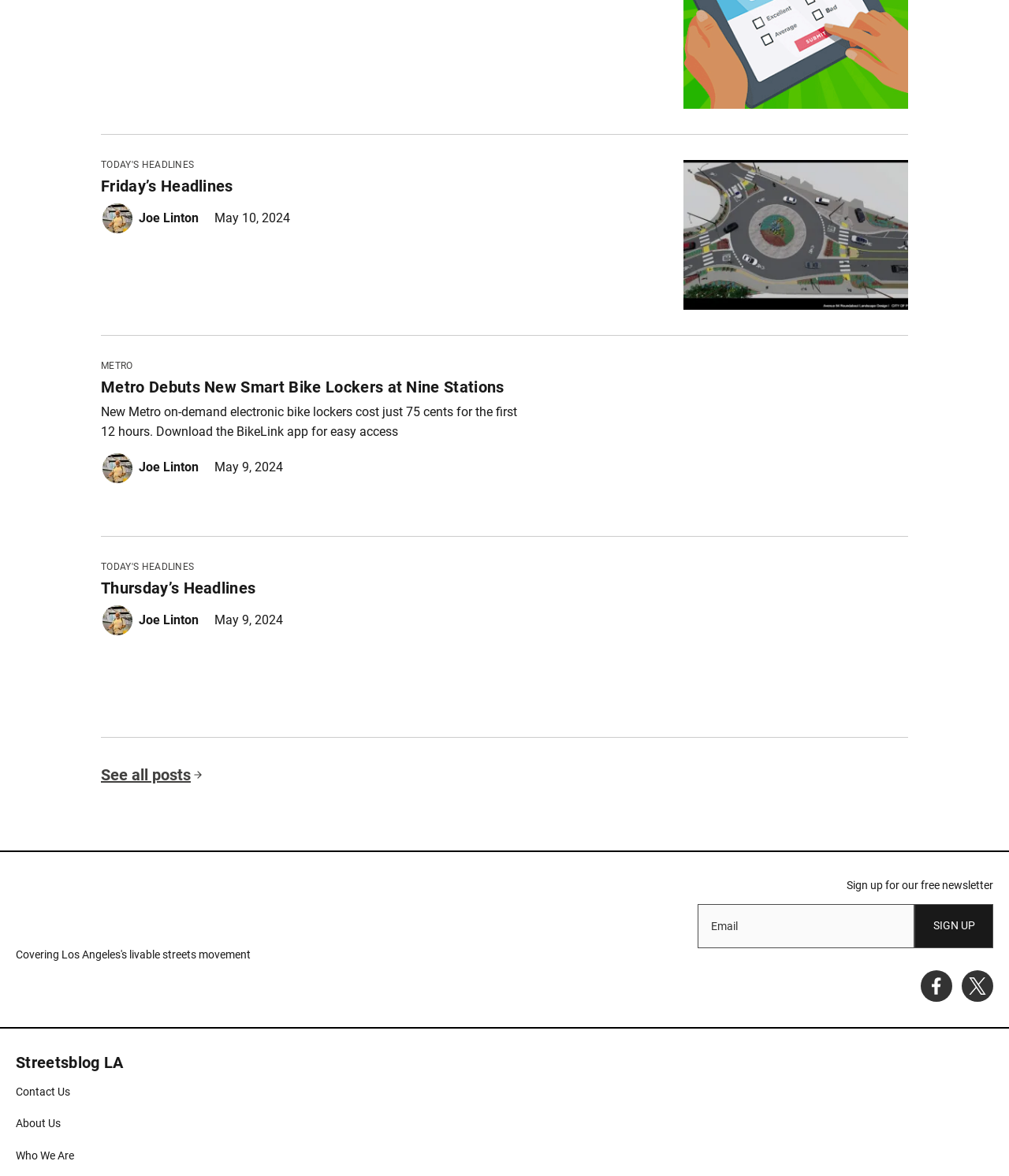Determine the bounding box coordinates of the UI element described by: "Our Funders".

[0.016, 0.909, 0.076, 0.924]